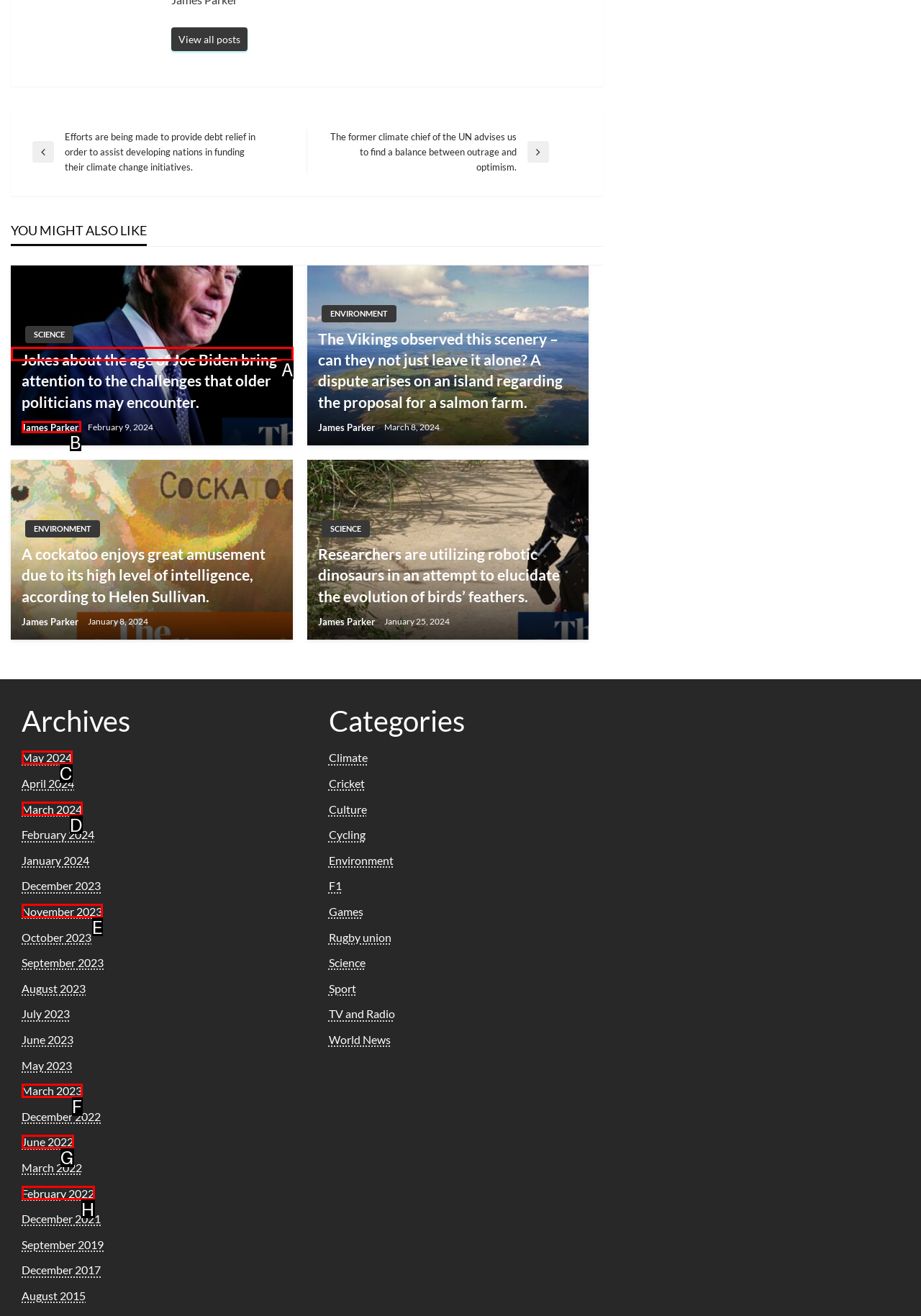Based on the choices marked in the screenshot, which letter represents the correct UI element to perform the task: Click MEMBER LOGIN?

None